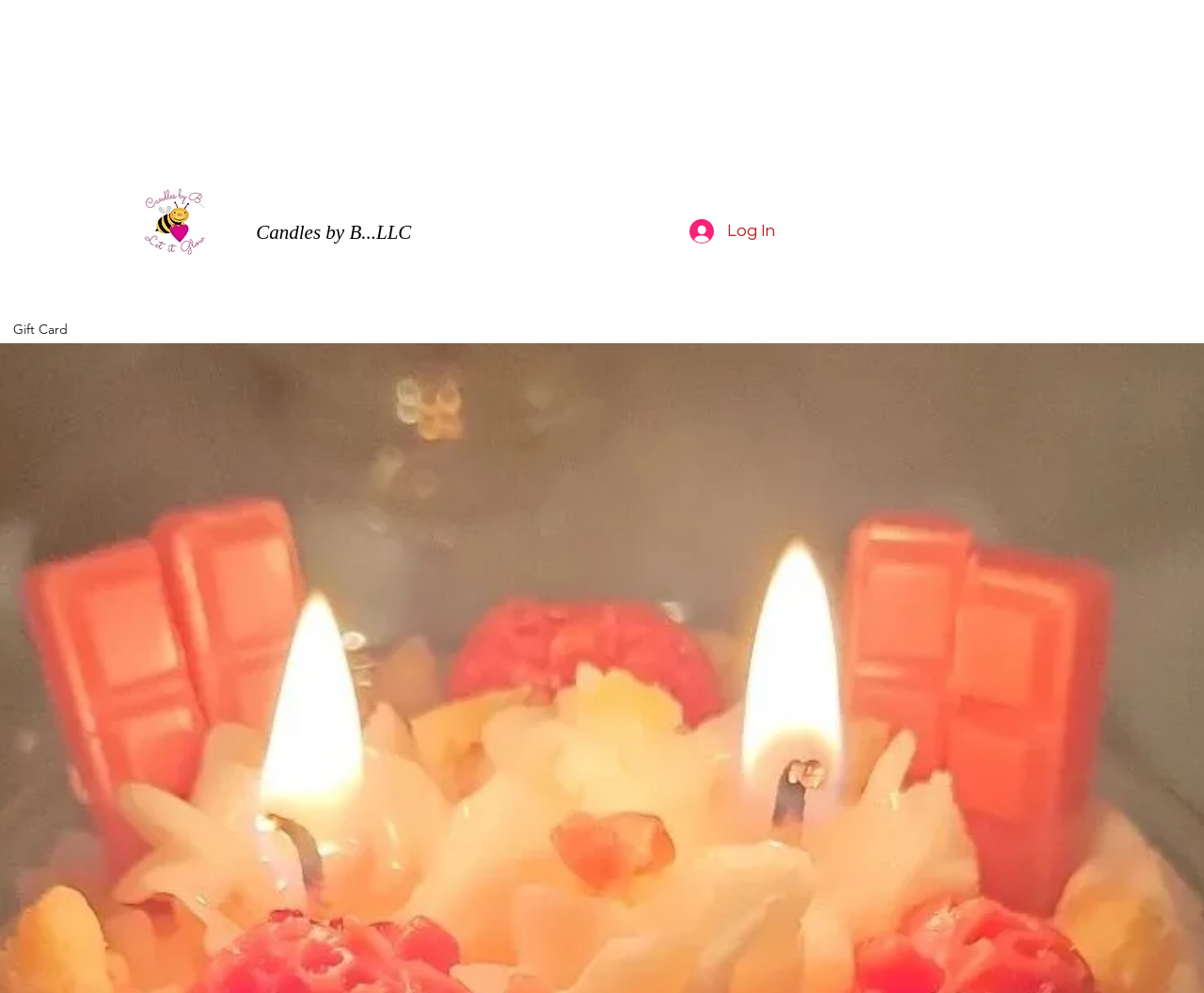Answer the following query with a single word or phrase:
What is the link next to the Log In button?

Gift Card